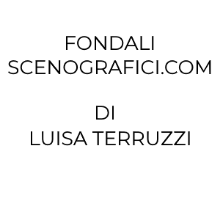Who is associated with the website?
Kindly offer a detailed explanation using the data available in the image.

The text 'DI LUISA TERRUZZI' is present in the image, indicating that Luisa Terruzzi is the person associated with the website, likely as the creator or curator of the scenic backgrounds or design elements.